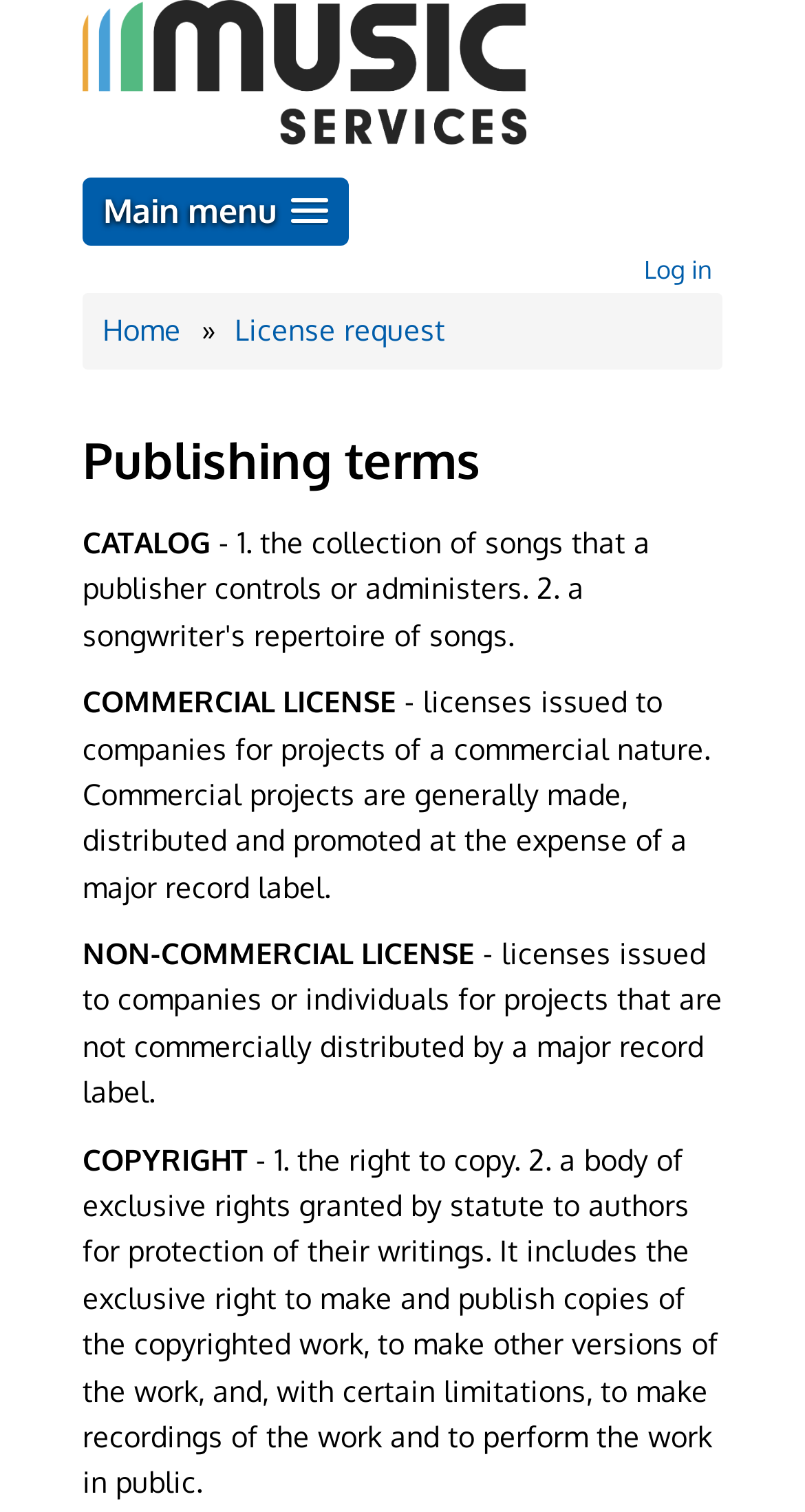Write a detailed summary of the webpage, including text, images, and layout.

The webpage is about publishing terms and music services. At the top left, there is a "Home" link accompanied by a small "Home" image. Next to it, a "Main menu" button is located, which has a popup menu. 

Below the top navigation, a "Website Account" section is situated, containing a "Log in" link. A "Breadcrumb" heading is placed below, with links to "Home" and "License request" on the same line.

The main content of the webpage is divided into sections, each with a heading. The first section is titled "Publishing terms", which contains several subheadings and paragraphs of text. The subheadings include "CATALOG", "COMMERCIAL LICENSE", "NON-COMMERCIAL LICENSE", and "COPYRIGHT". The paragraphs provide detailed explanations of each term, including the definition of commercial and non-commercial licenses, and the concept of copyright.